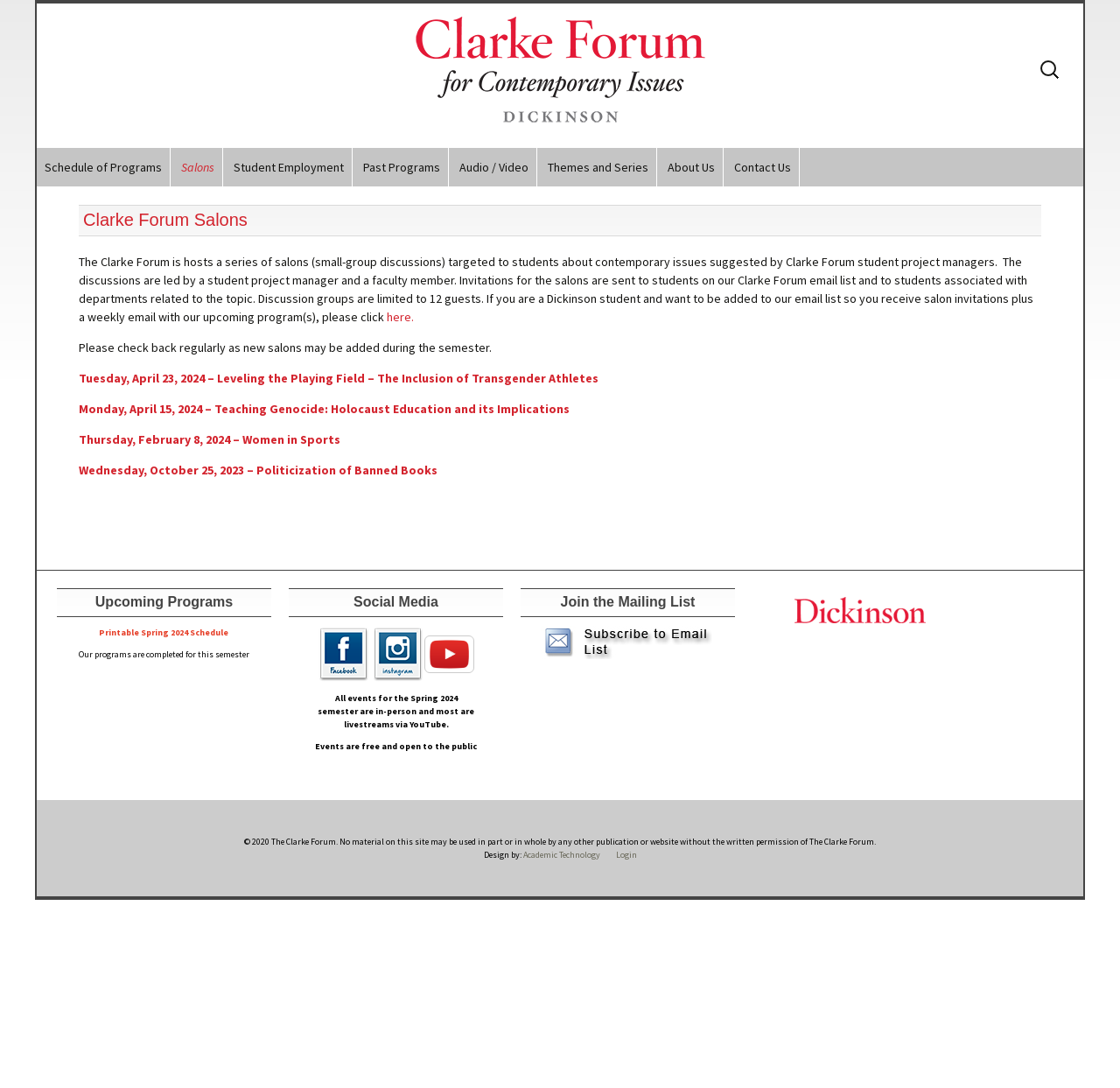How can students receive salon invitations?
Using the visual information from the image, give a one-word or short-phrase answer.

Join the email list